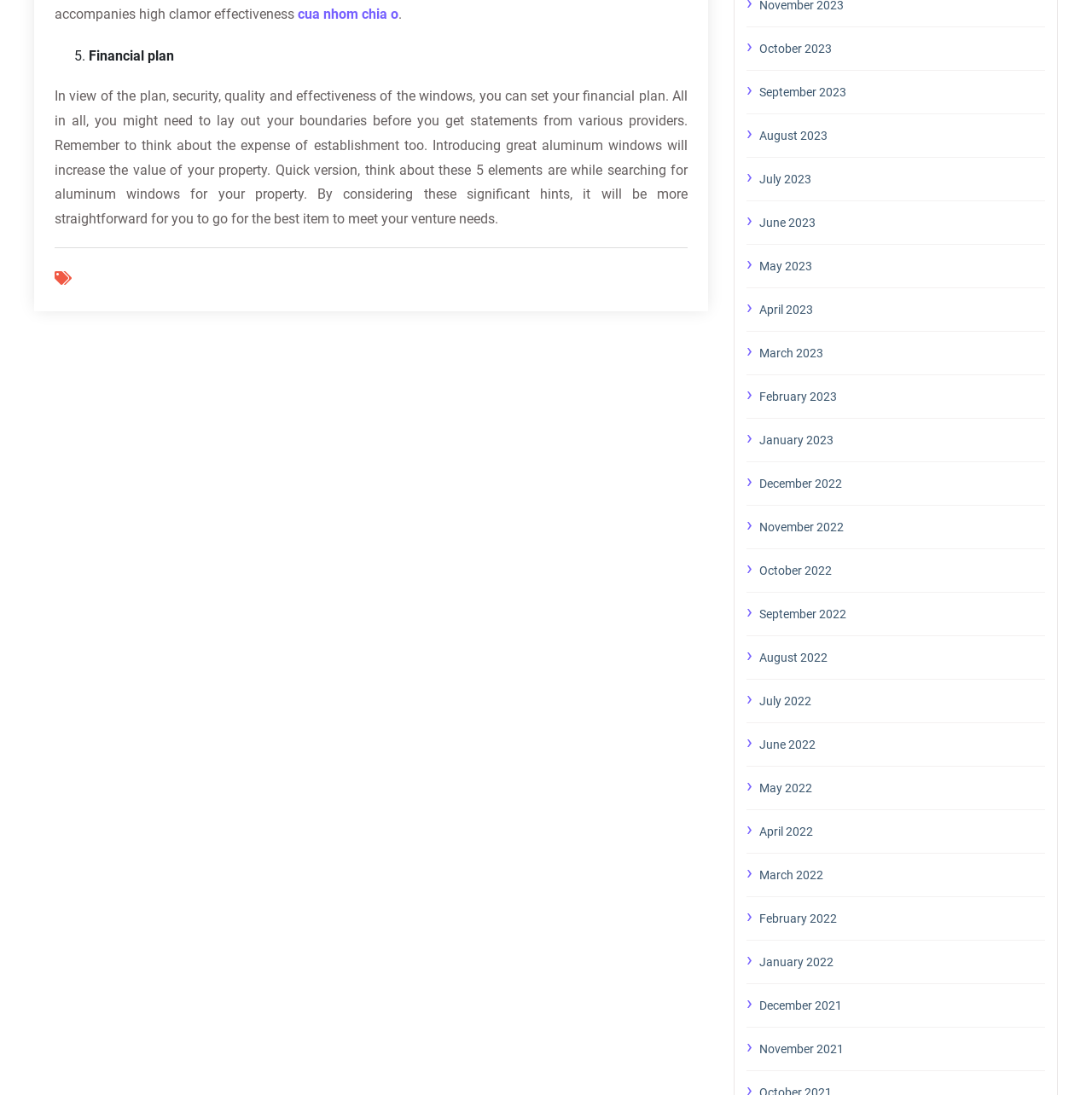What is the purpose of considering the five elements?
Please use the image to provide an in-depth answer to the question.

The purpose of considering the five elements mentioned in the webpage is to help individuals meet their venture needs while searching for aluminum windows. This is stated in the paragraph that discusses the importance of considering these elements.